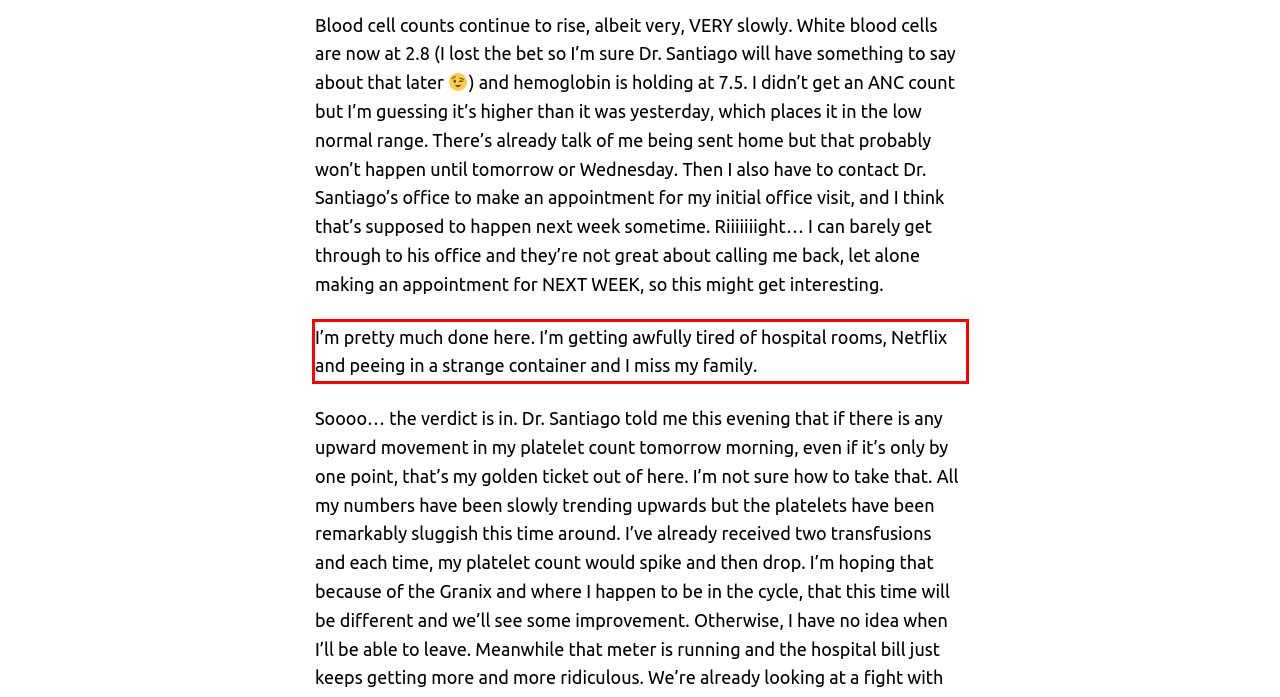You have a screenshot of a webpage, and there is a red bounding box around a UI element. Utilize OCR to extract the text within this red bounding box.

I’m pretty much done here. I’m getting awfully tired of hospital rooms, Netflix and peeing in a strange container and I miss my family.